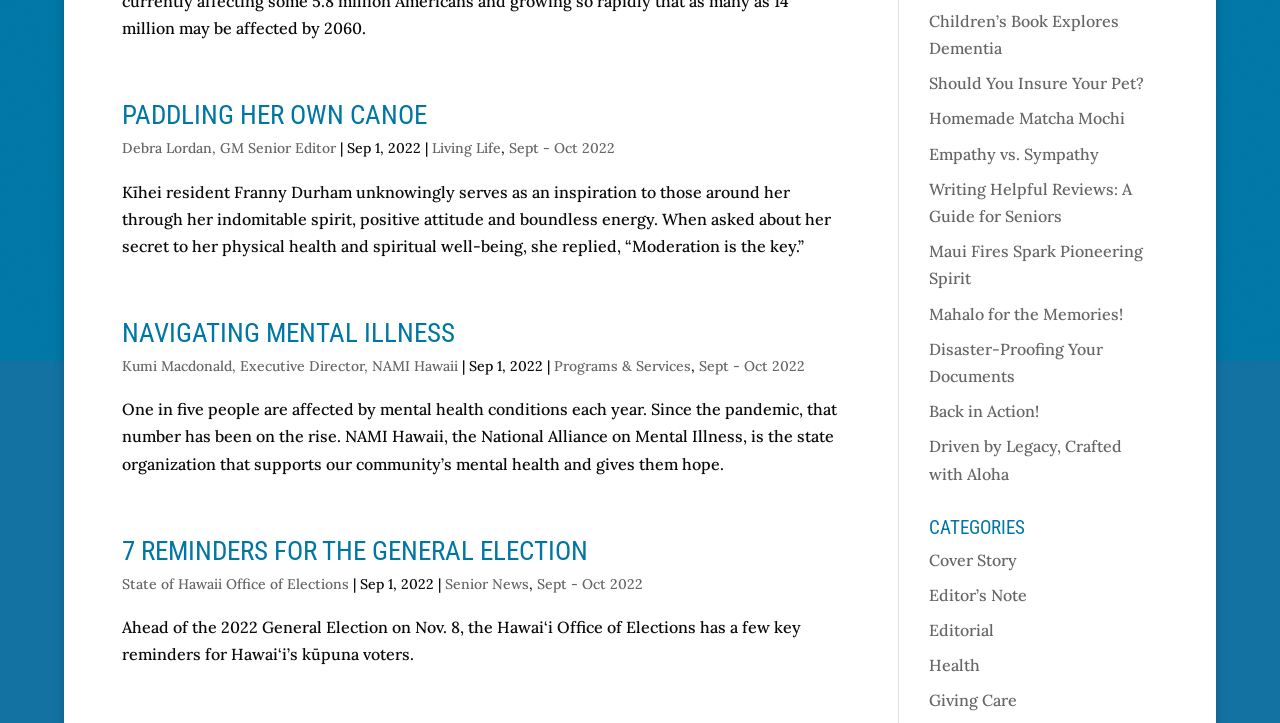Indicate the bounding box coordinates of the element that must be clicked to execute the instruction: "View articles under 'CATEGORIES'". The coordinates should be given as four float numbers between 0 and 1, i.e., [left, top, right, bottom].

[0.726, 0.716, 0.905, 0.756]